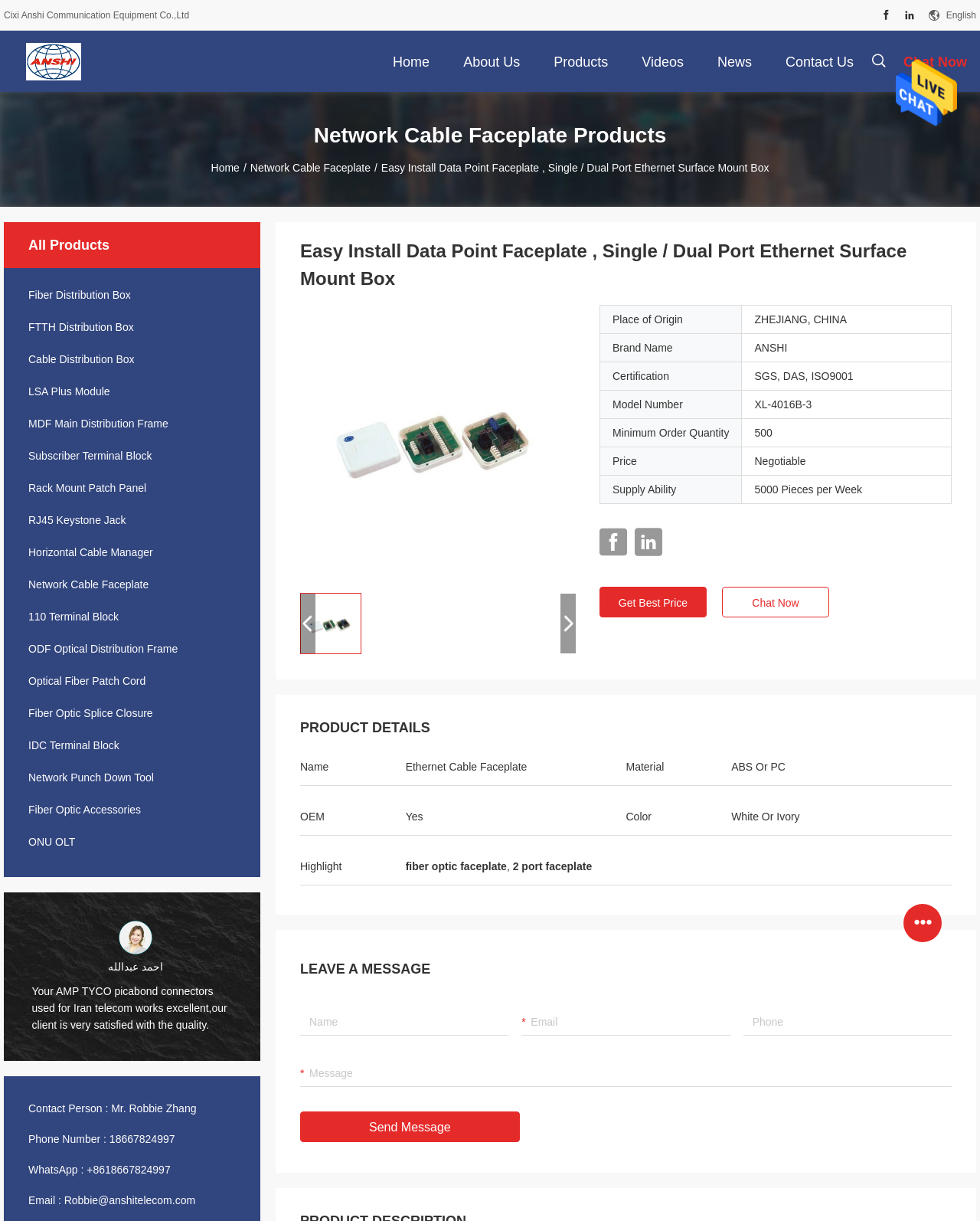Please locate the bounding box coordinates for the element that should be clicked to achieve the following instruction: "Read more about the exhibition". Ensure the coordinates are given as four float numbers between 0 and 1, i.e., [left, top, right, bottom].

None